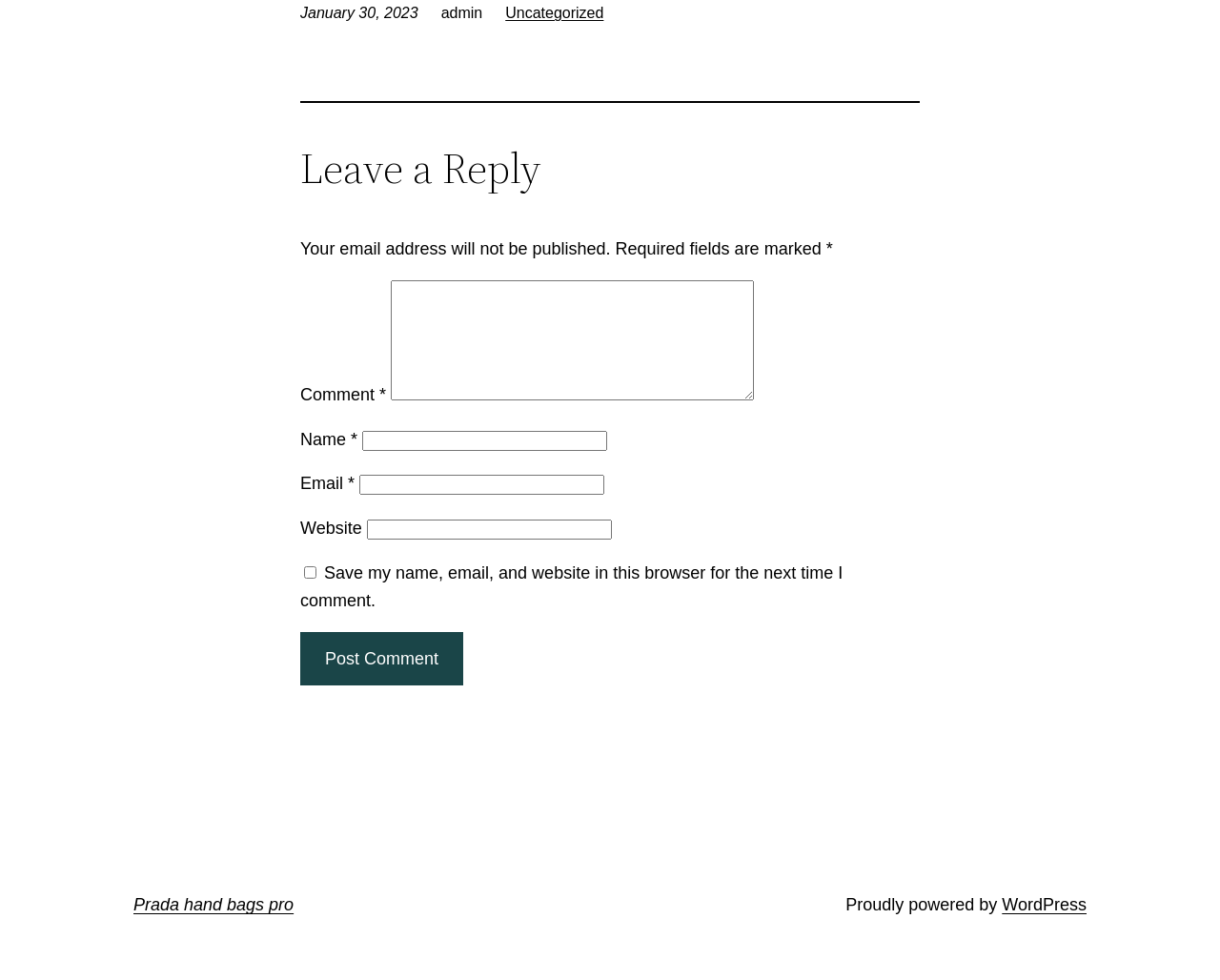What is the date of the post?
We need a detailed and exhaustive answer to the question. Please elaborate.

The date of the post can be found at the top of the webpage, where it says 'January 30, 2023' in a static text element.